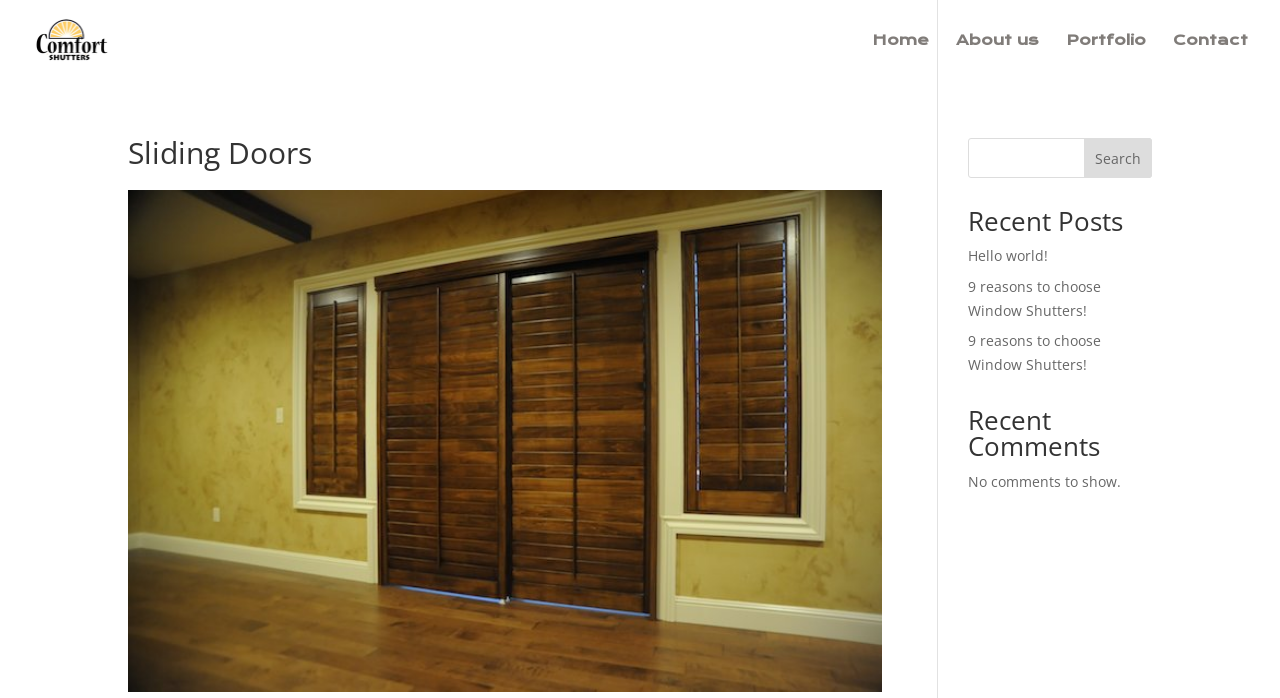Pinpoint the bounding box coordinates for the area that should be clicked to perform the following instruction: "click on the OregonShutters logo".

[0.027, 0.011, 0.113, 0.103]